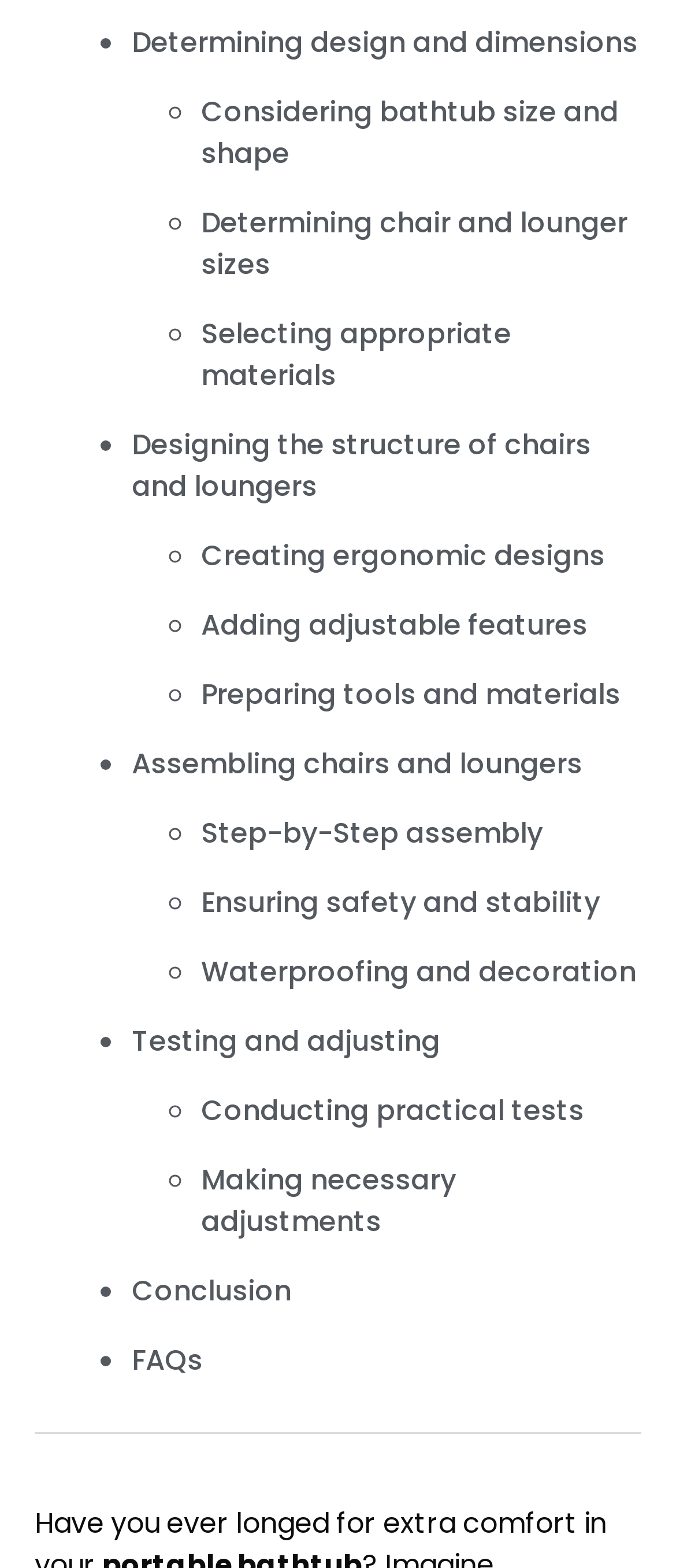Provide the bounding box coordinates for the UI element that is described as: "Considering bathtub size and shape".

[0.297, 0.058, 0.915, 0.11]